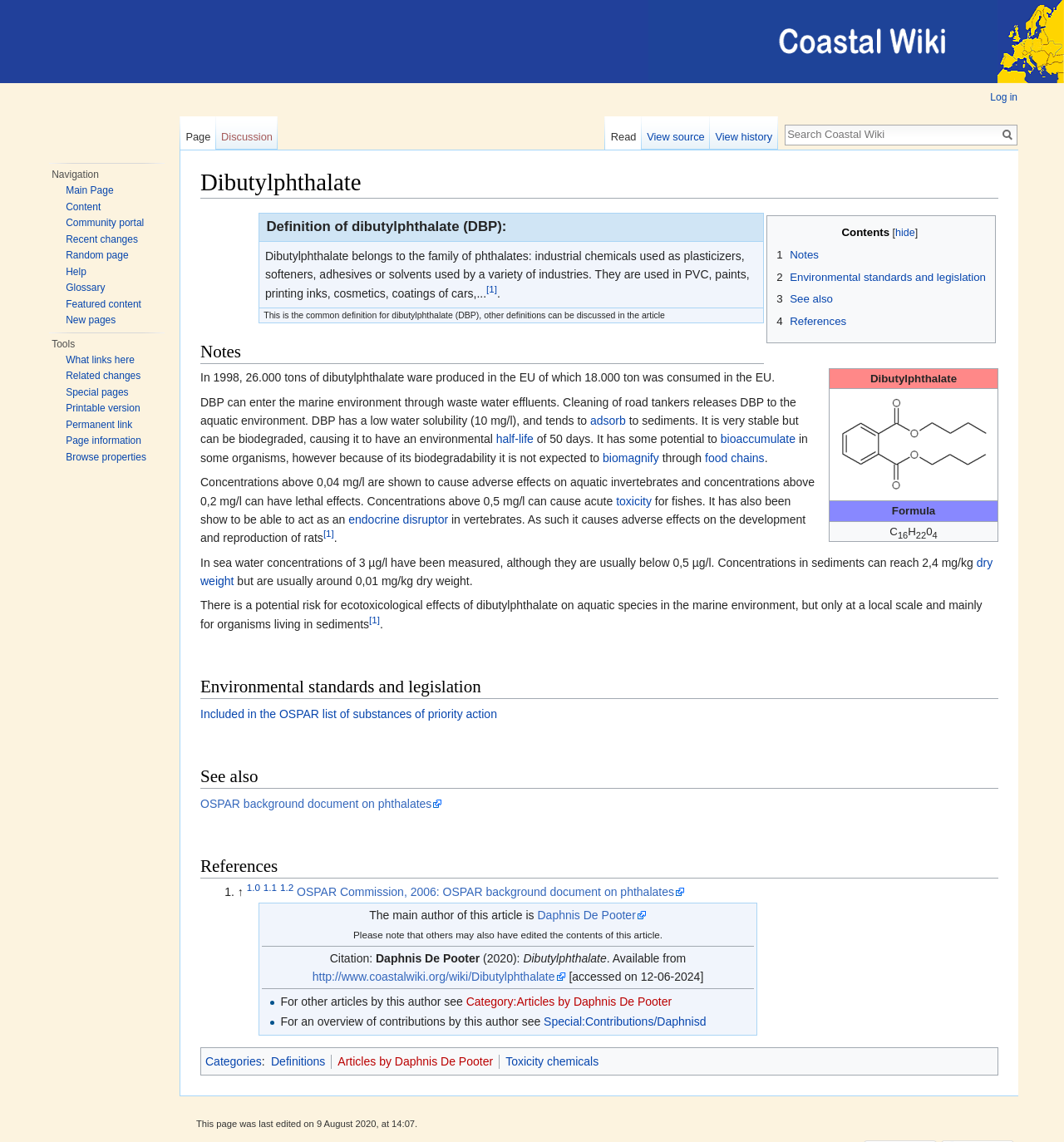Locate the bounding box coordinates of the segment that needs to be clicked to meet this instruction: "View history".

[0.667, 0.102, 0.731, 0.131]